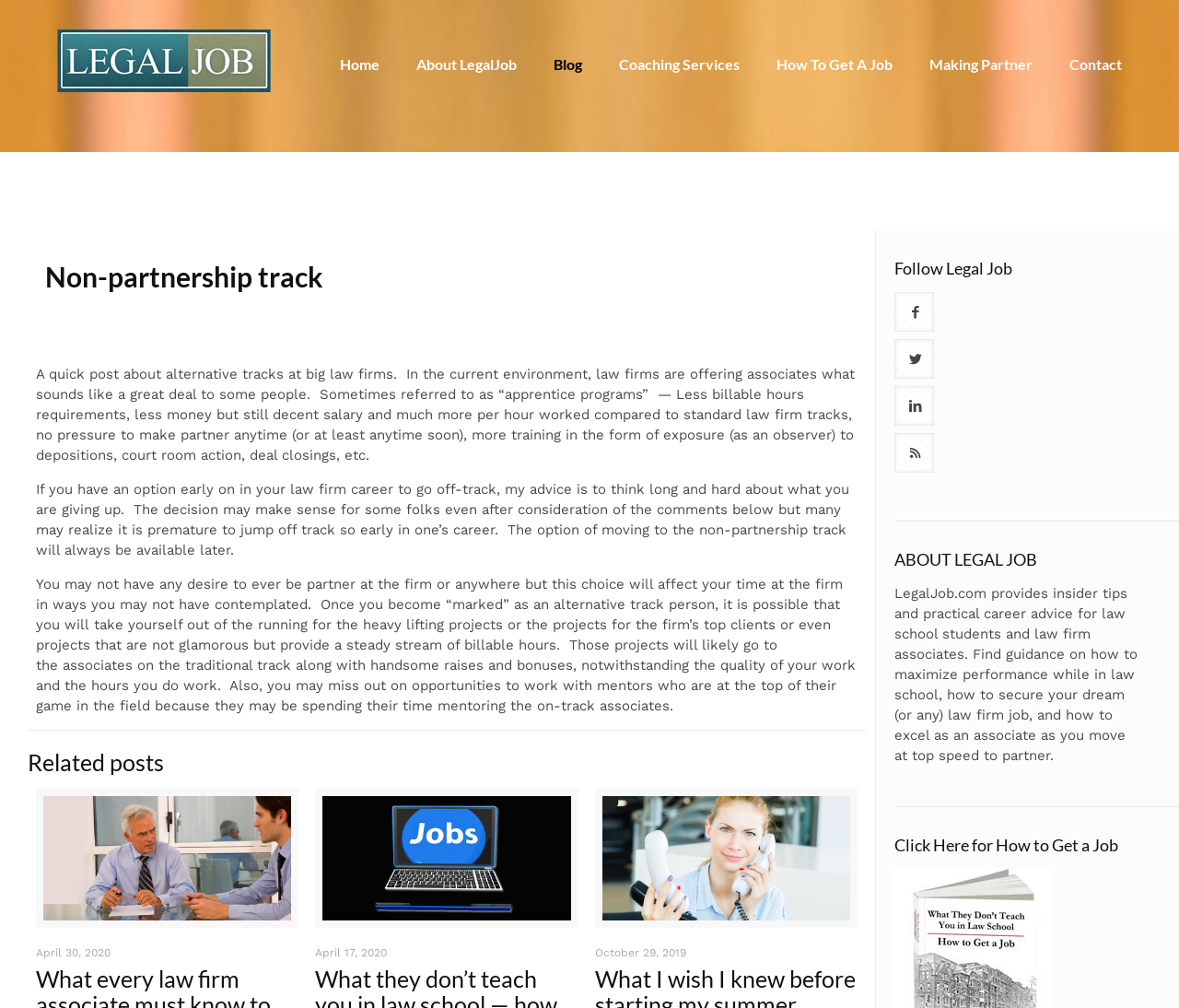Please determine the bounding box coordinates for the UI element described here. Use the format (top-left x, top-left y, bottom-right x, bottom-right y) with values bounded between 0 and 1: Home

None